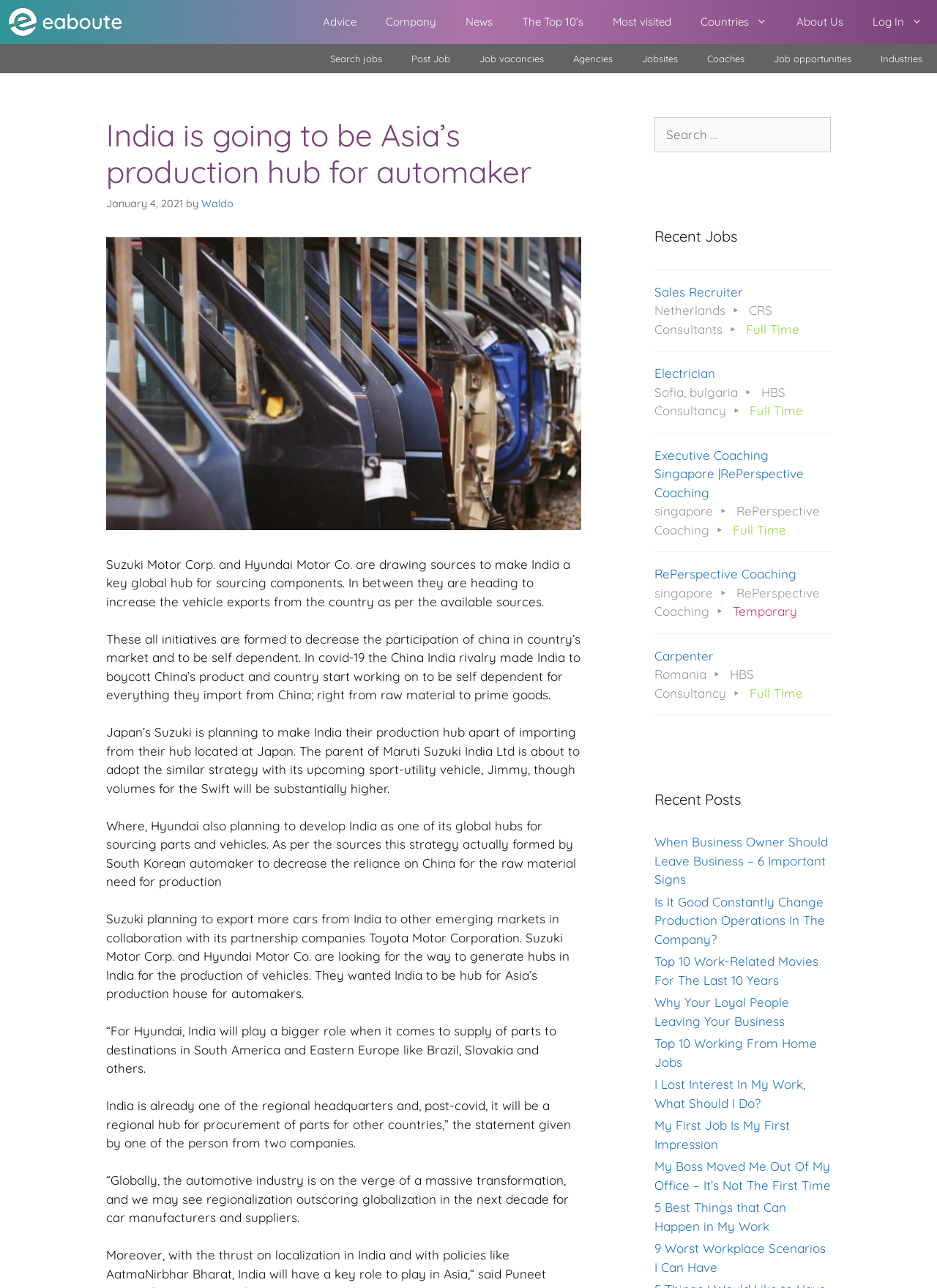Using the provided element description: "The Top 10’s", identify the bounding box coordinates. The coordinates should be four floats between 0 and 1 in the order [left, top, right, bottom].

[0.541, 0.0, 0.638, 0.034]